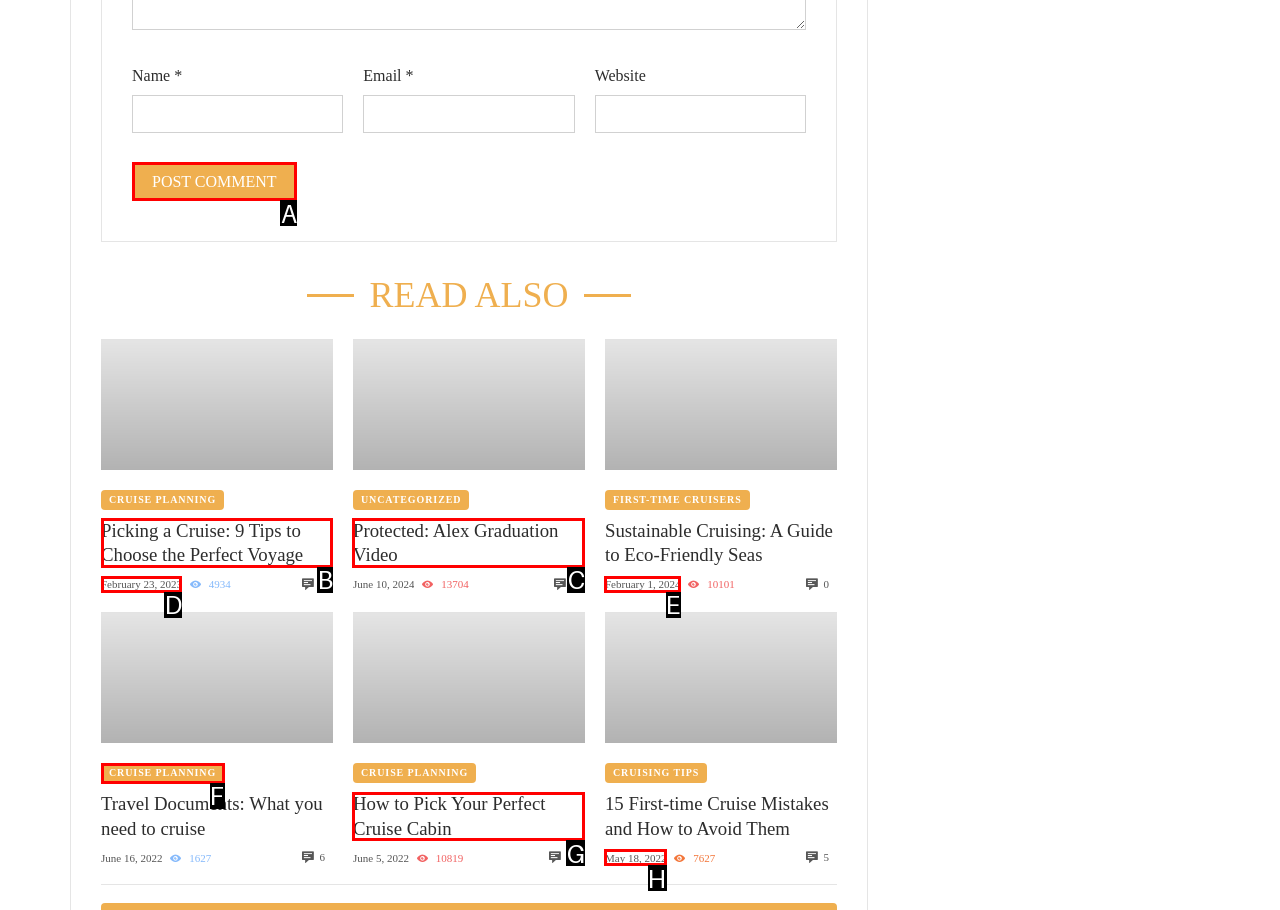Identify the letter that best matches this UI element description: In-Kind Donations for Inspiration Corporation
Answer with the letter from the given options.

None